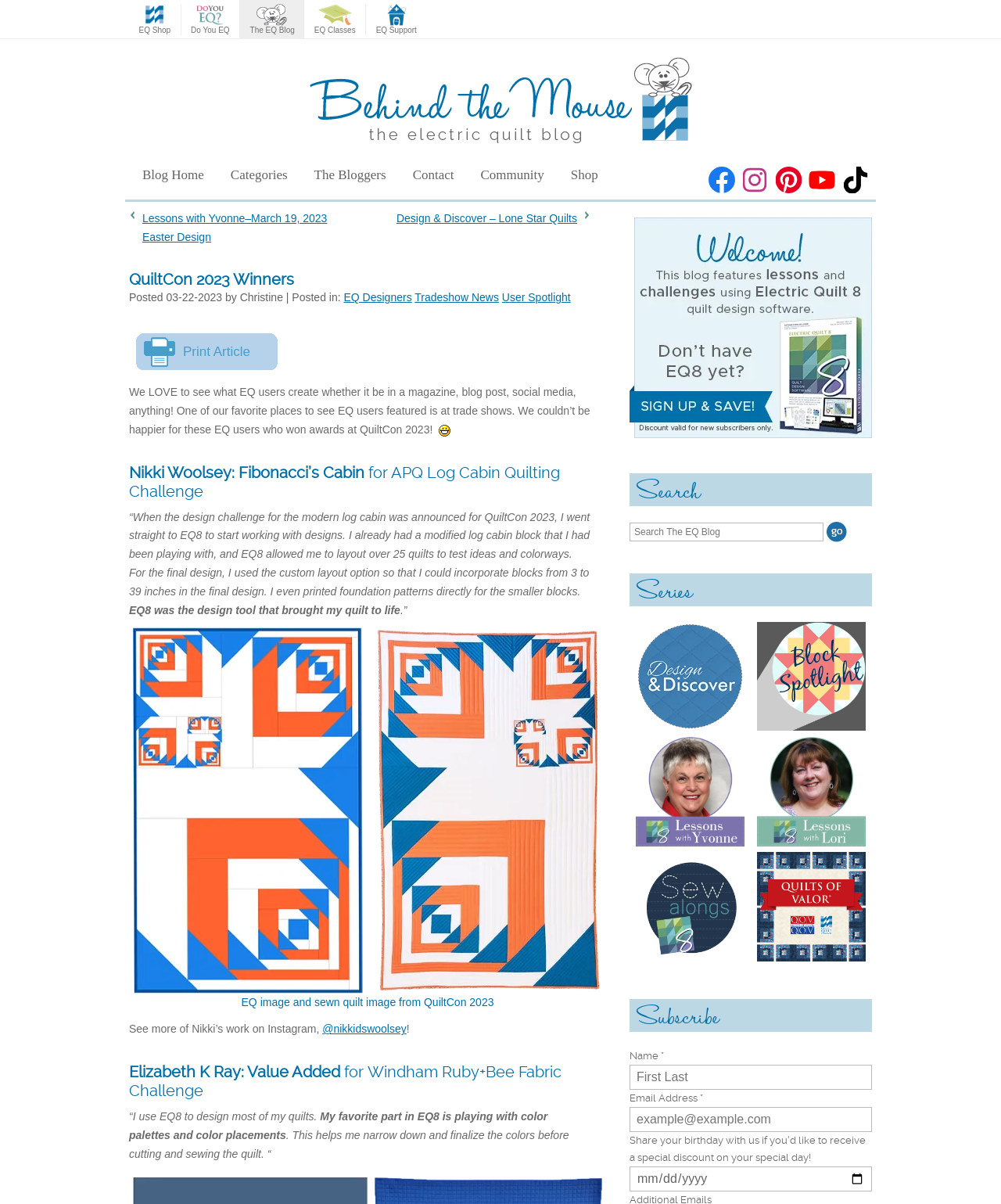Respond to the following query with just one word or a short phrase: 
What is the name of the blog?

The Electric Quilt Blog